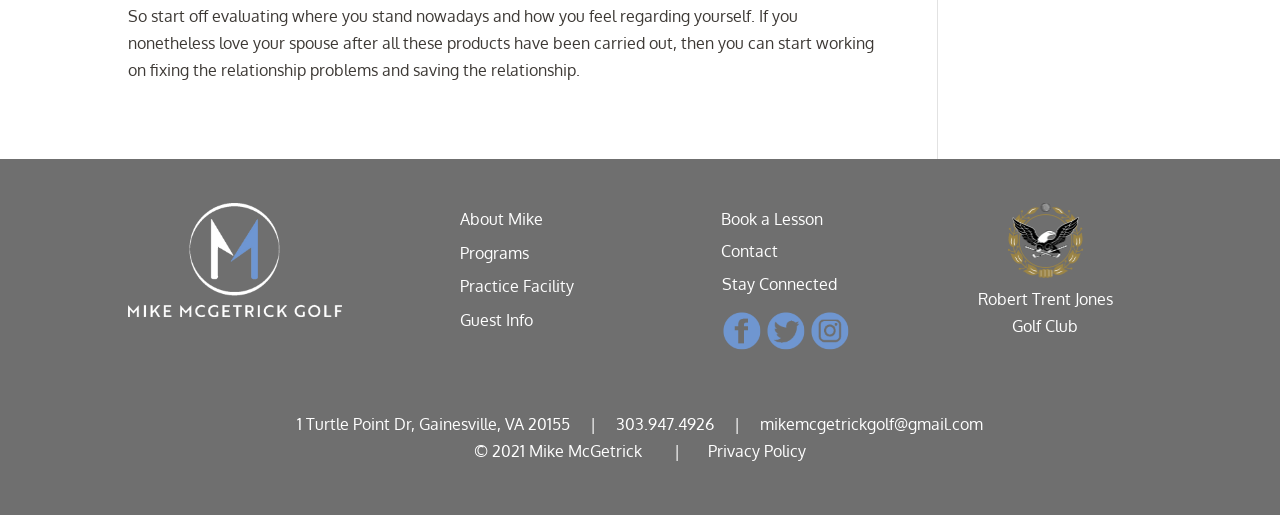Please specify the bounding box coordinates of the clickable region to carry out the following instruction: "View Privacy Policy". The coordinates should be four float numbers between 0 and 1, in the format [left, top, right, bottom].

[0.553, 0.856, 0.63, 0.895]